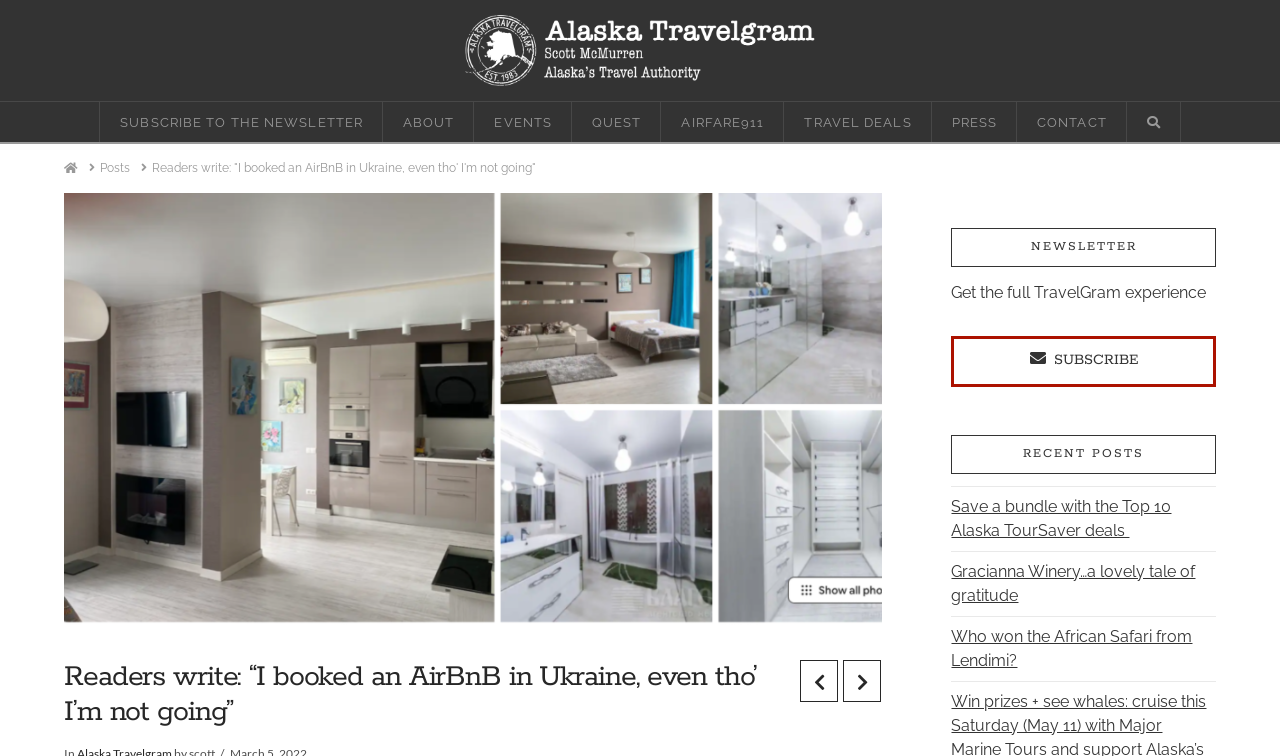Determine the bounding box of the UI element mentioned here: "Subscribe to the Newsletter". The coordinates must be in the format [left, top, right, bottom] with values ranging from 0 to 1.

[0.078, 0.135, 0.299, 0.188]